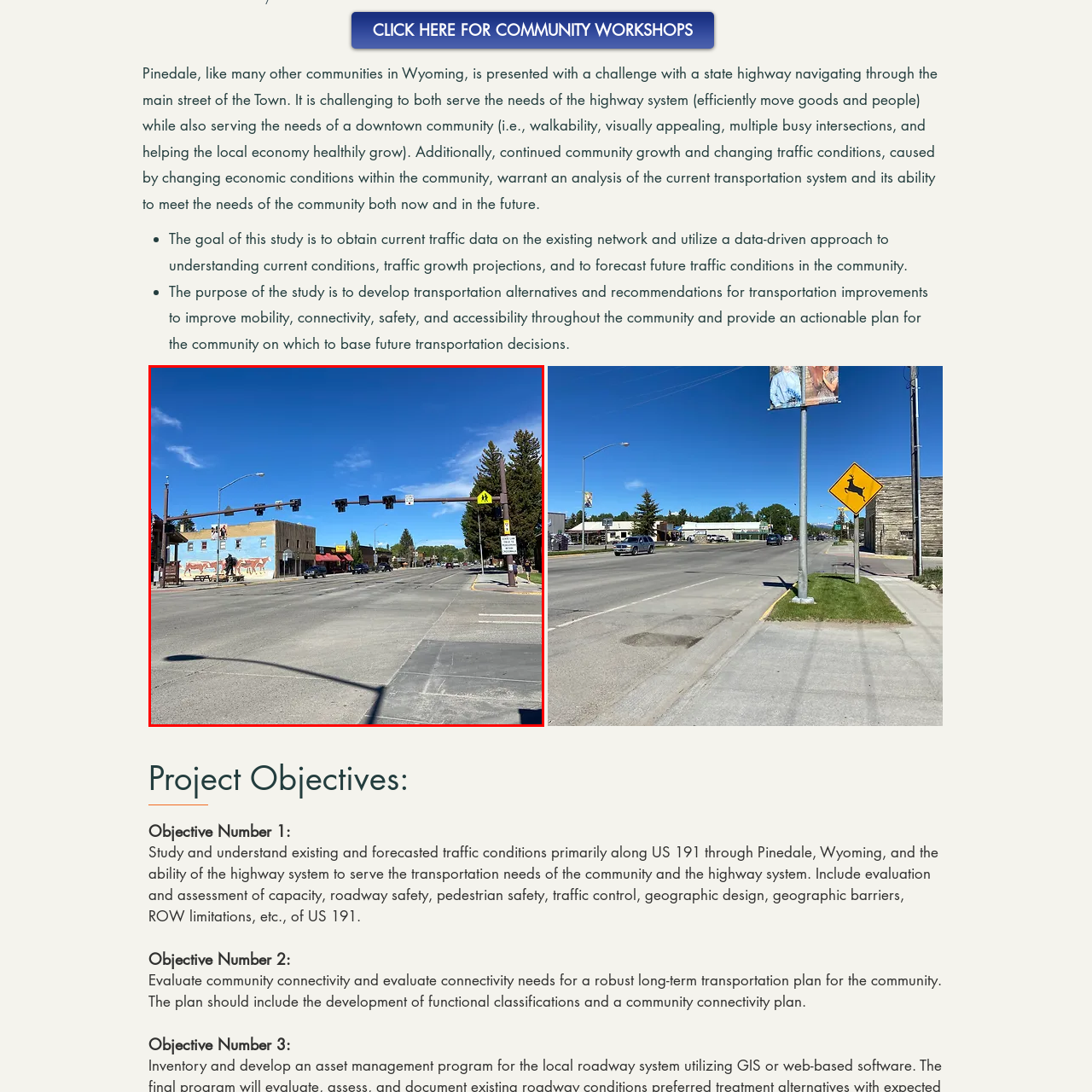Refer to the image marked by the red boundary and provide a single word or phrase in response to the question:
What surrounds the urban landscape?

Tall trees